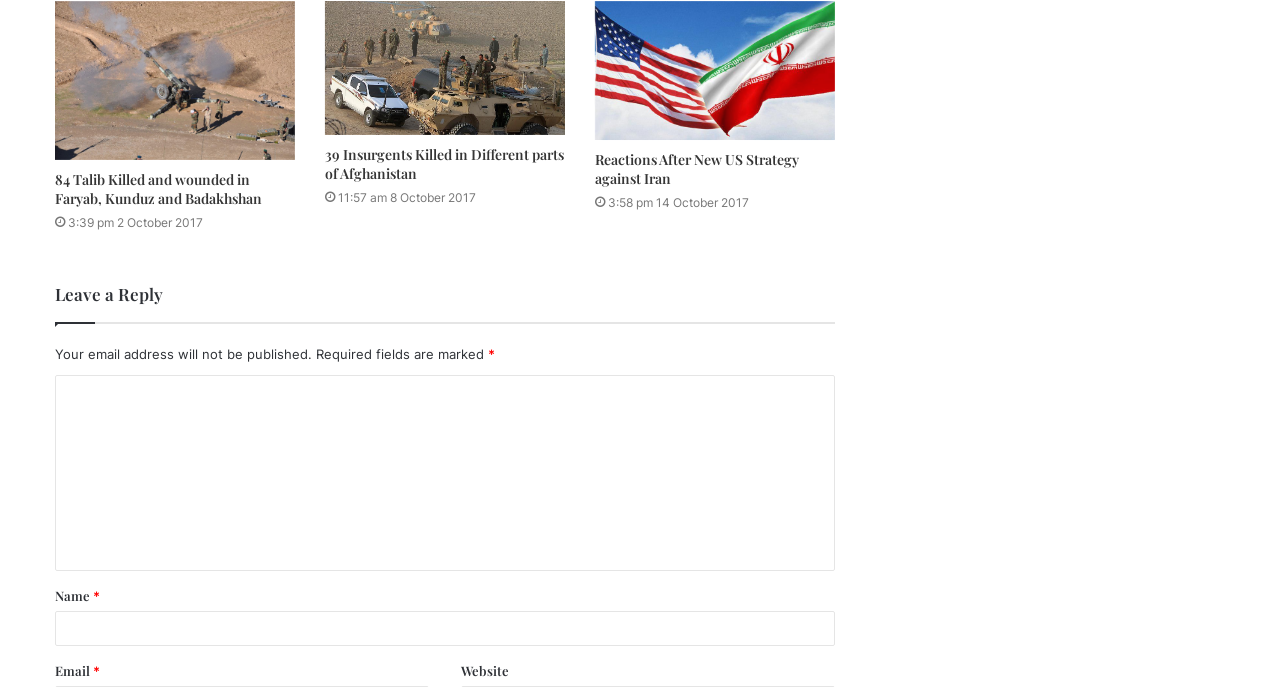Locate the bounding box coordinates of the clickable region necessary to complete the following instruction: "Read the news published on 2 October 2017". Provide the coordinates in the format of four float numbers between 0 and 1, i.e., [left, top, right, bottom].

[0.053, 0.313, 0.159, 0.335]